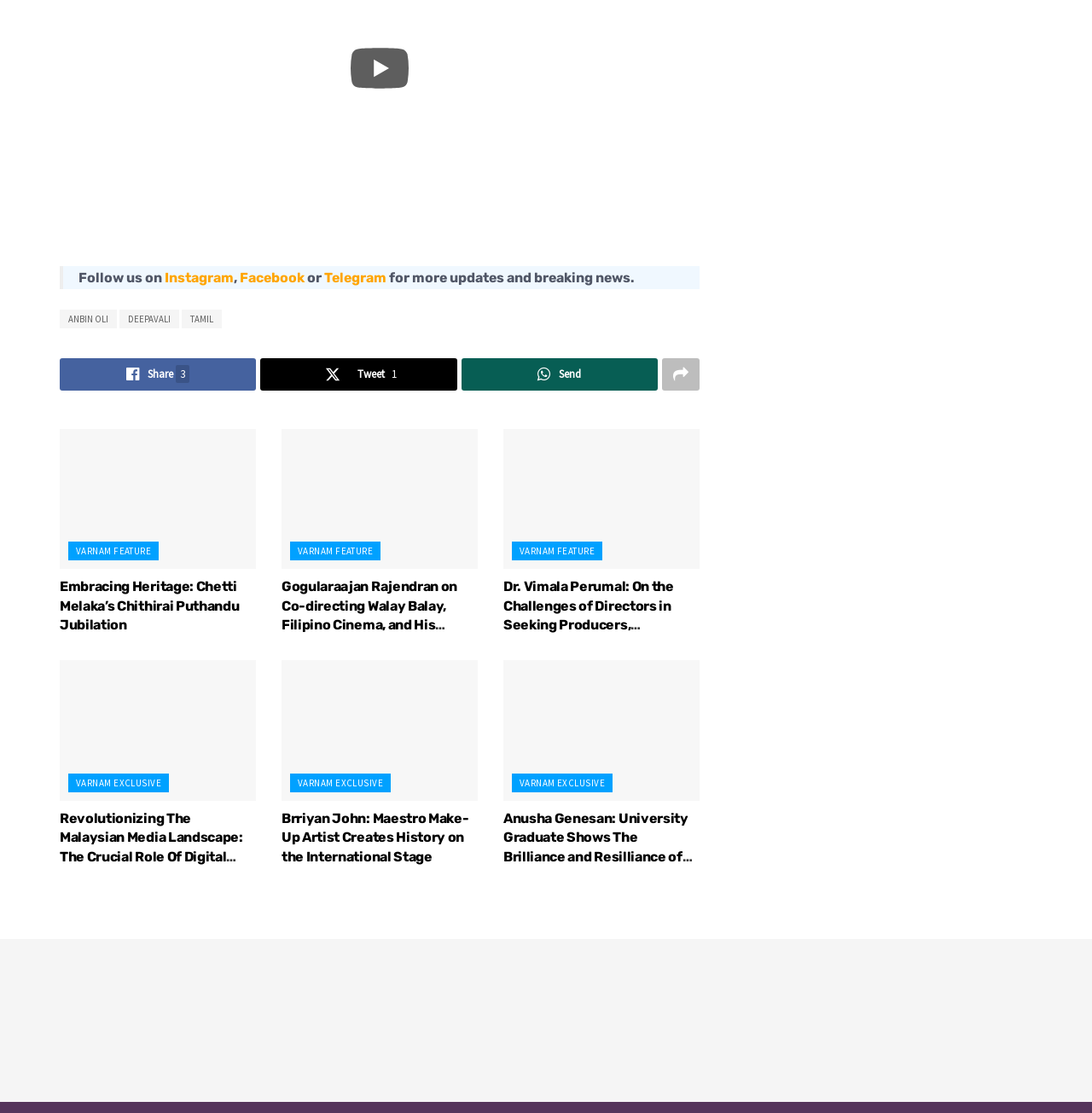Respond to the question below with a single word or phrase:
What is the name of the person mentioned in the article with the heading 'Brriyan John: Maestro Make-Up Artist Creates History on the International Stage'?

Brriyan John